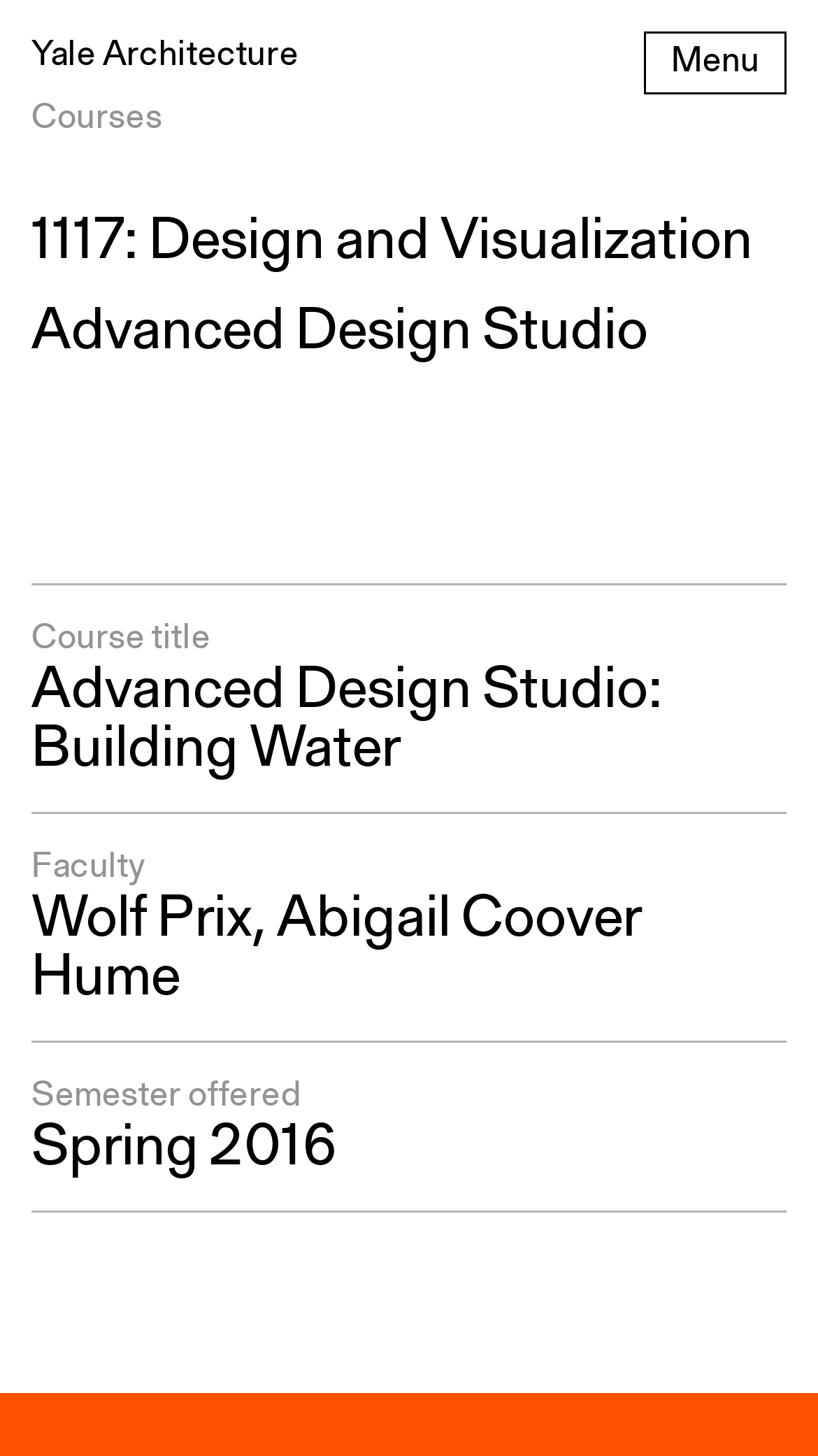Please respond in a single word or phrase: 
What is the course title?

Advanced Design Studio: Building Water